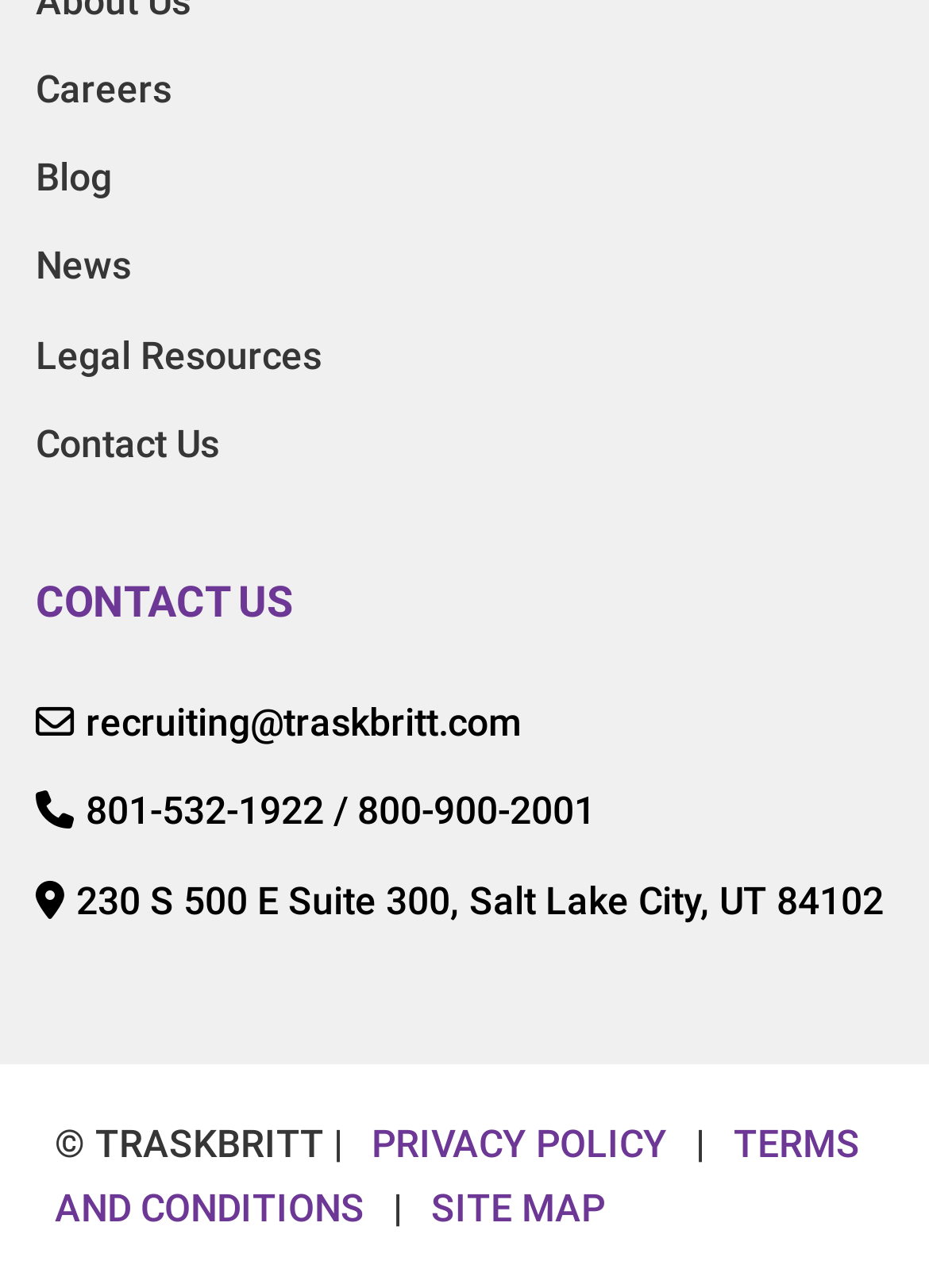What is the phone number for contact?
Please answer the question with a detailed response using the information from the screenshot.

I found the phone number by examining the static text elements on the webpage, specifically the one with the text '801-532-1922 / 800-900-2001' which is located below the 'CONTACT US' heading and above the address.